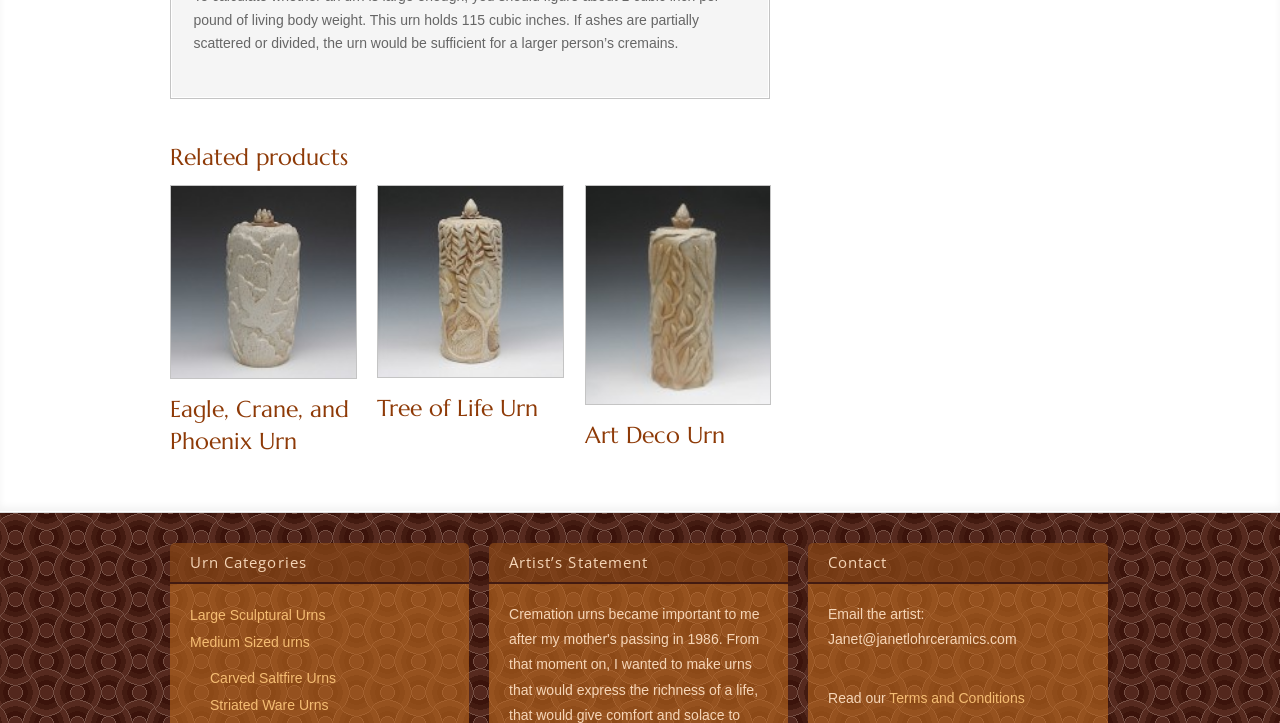How many links are there under 'Urn Categories'?
Please provide a comprehensive answer to the question based on the webpage screenshot.

To count the number of links under 'Urn Categories', we need to look at the child elements of 'Urn Categories'. There are four link elements: 'Large Sculptural Urns', 'Medium Sized urns', 'Carved Saltfire Urns', and 'Striated Ware Urns'.